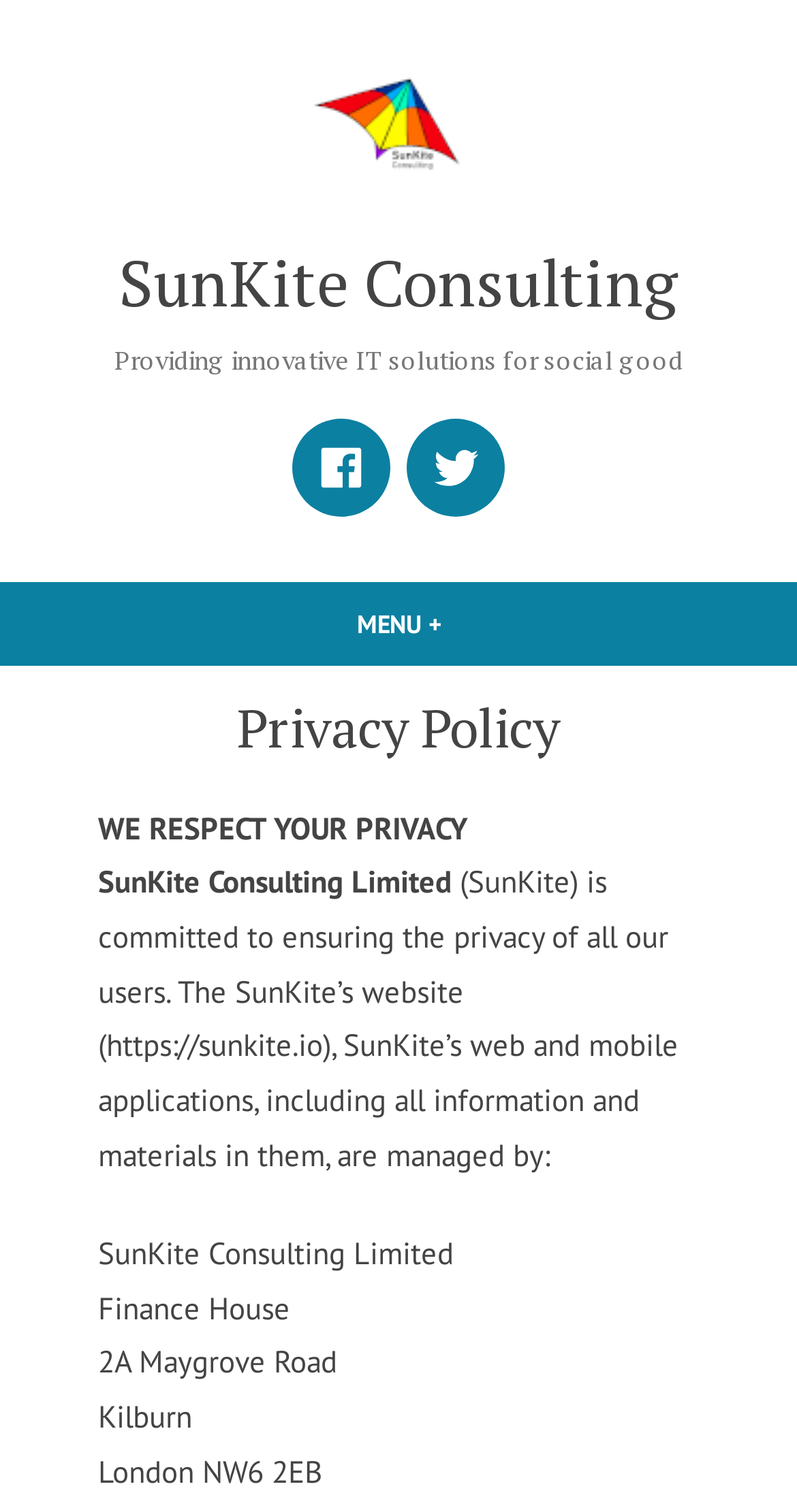Use a single word or phrase to answer this question: 
What is the address of SunKite?

2A Maygrove Road, Kilburn, London NW6 2EB